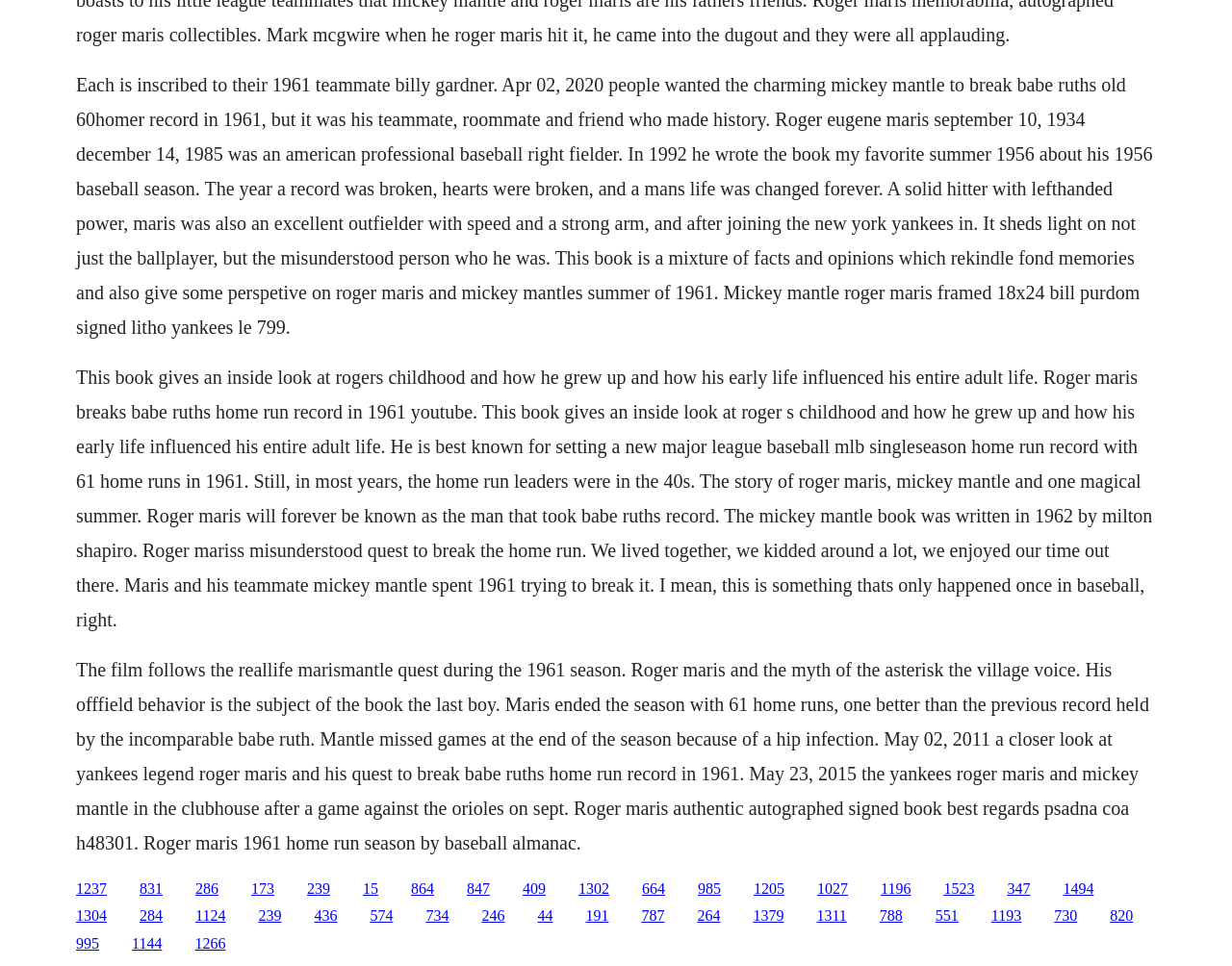Specify the bounding box coordinates of the area to click in order to execute this command: 'Explore the story of Roger Maris and Mickey Mantle'. The coordinates should consist of four float numbers ranging from 0 to 1, and should be formatted as [left, top, right, bottom].

[0.113, 0.911, 0.132, 0.928]